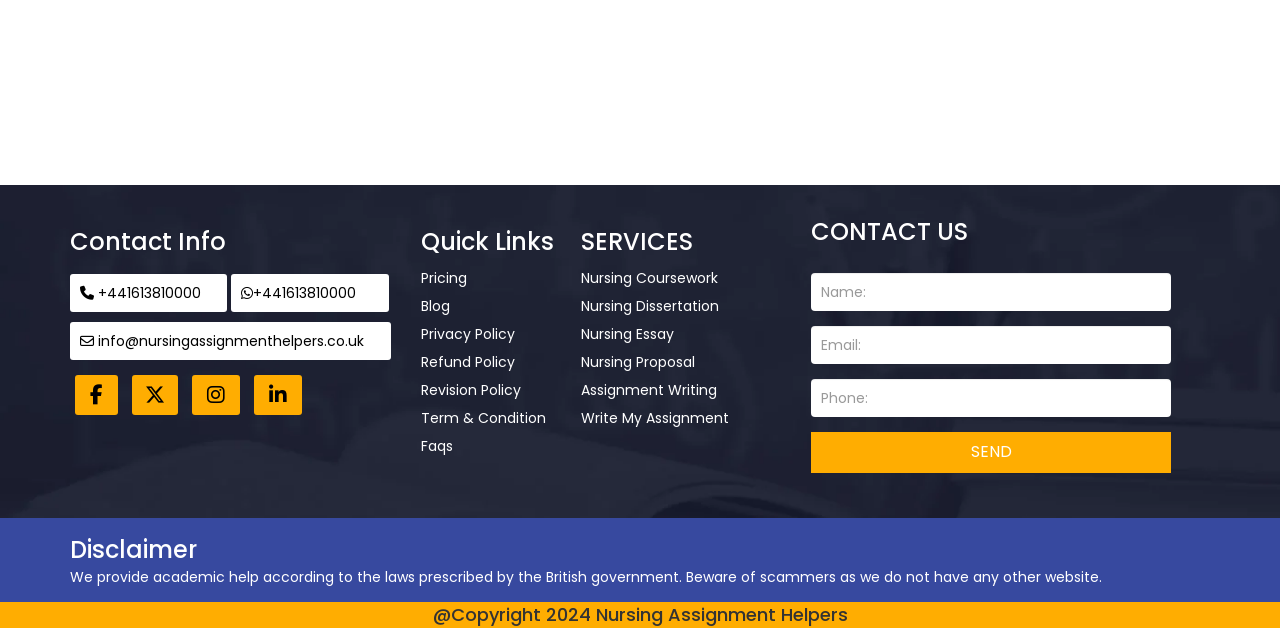Please identify the bounding box coordinates of the element that needs to be clicked to perform the following instruction: "Subscribe to the newsletter".

None